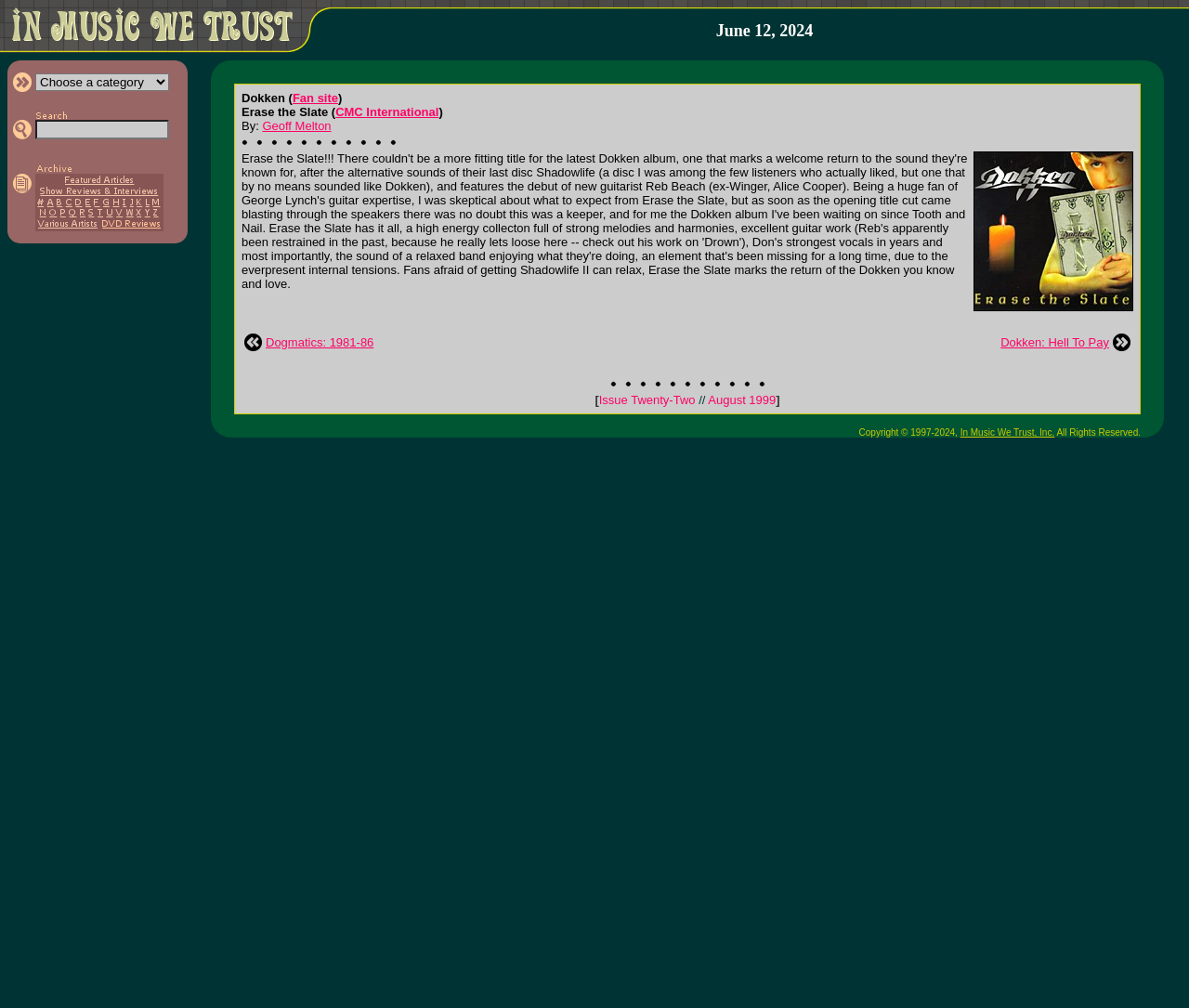Determine the bounding box coordinates of the element that should be clicked to execute the following command: "Read Dokken: Erase the Slate article".

[0.156, 0.06, 1.0, 0.434]